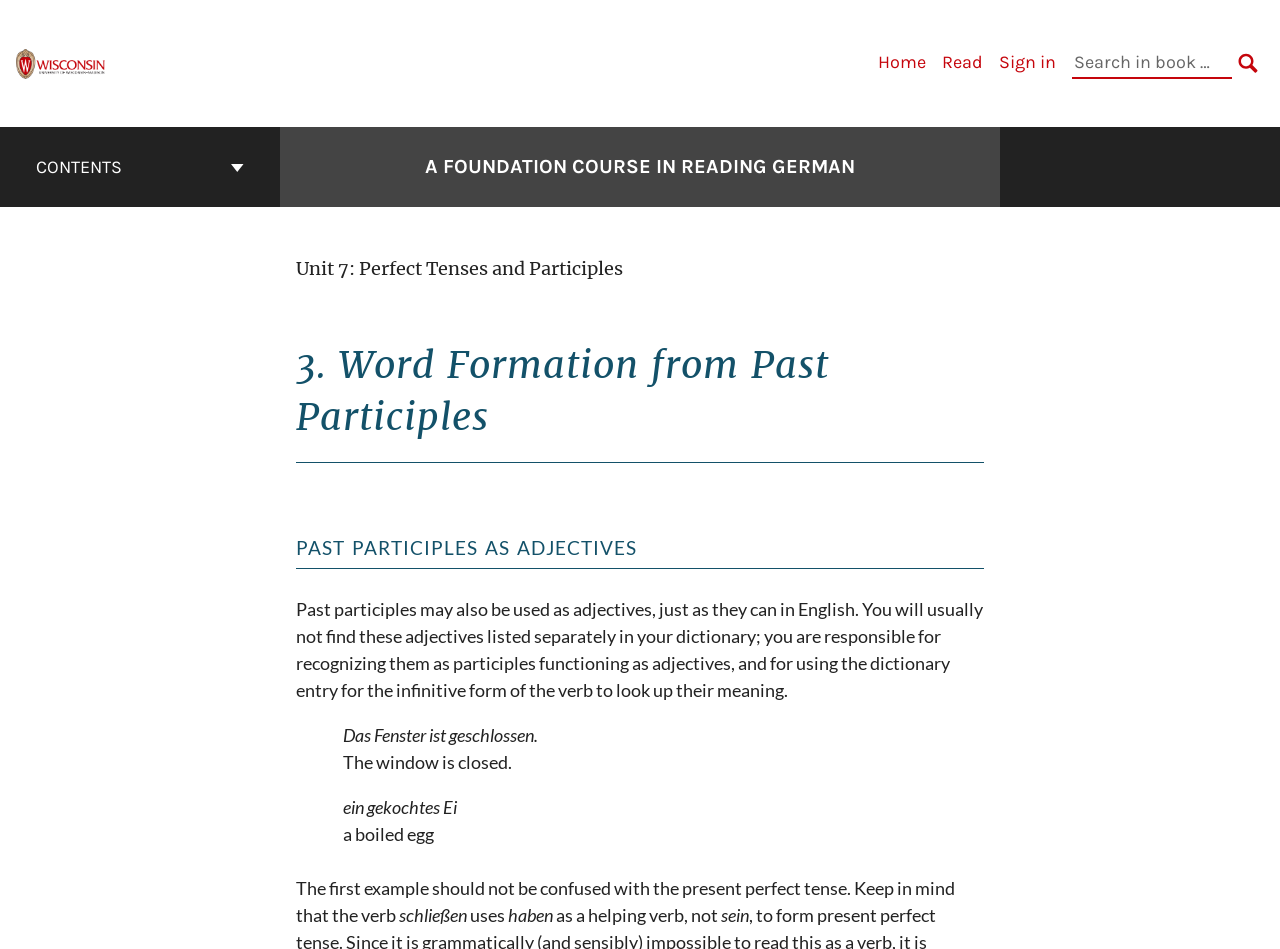What is the current unit being discussed?
Please use the visual content to give a single word or phrase answer.

Unit 7: Perfect Tenses and Participles